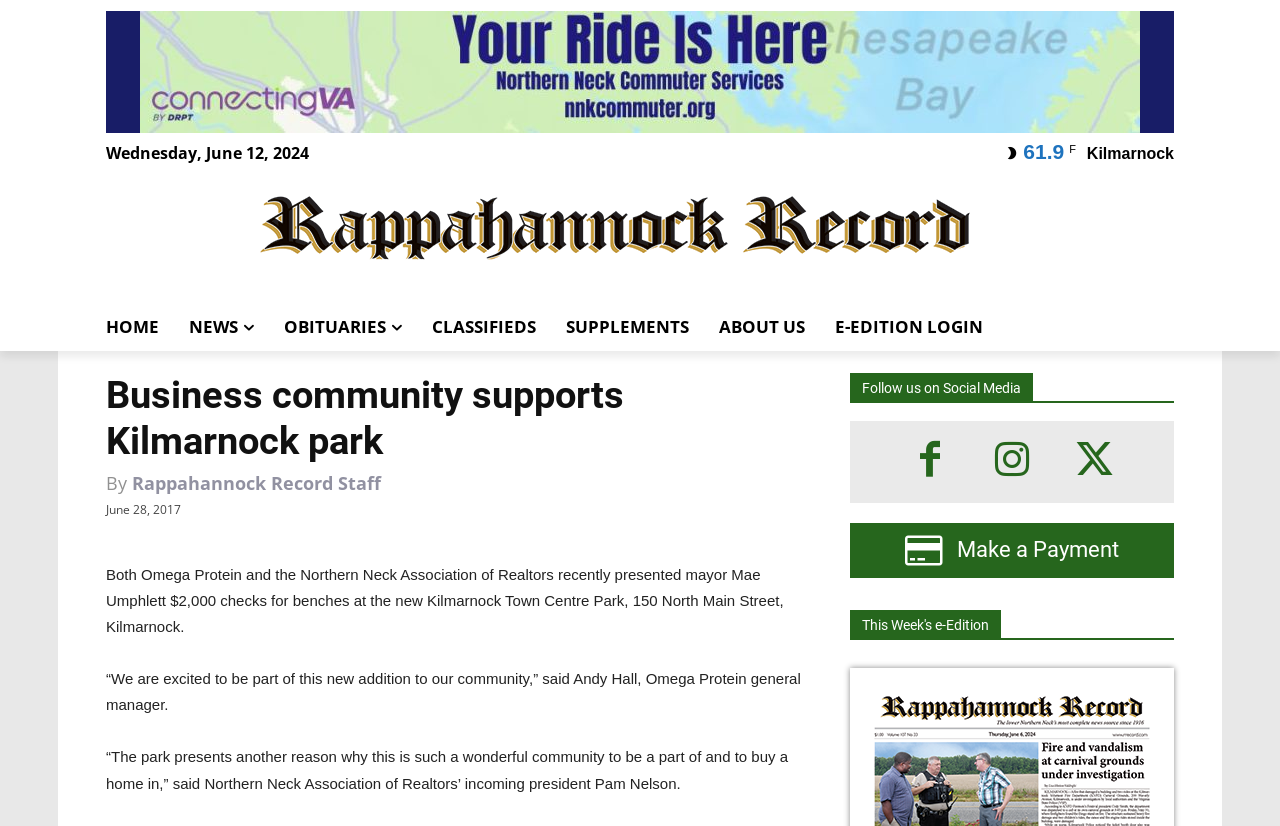Determine the bounding box coordinates of the element that should be clicked to execute the following command: "Follow on Facebook".

[0.698, 0.516, 0.755, 0.603]